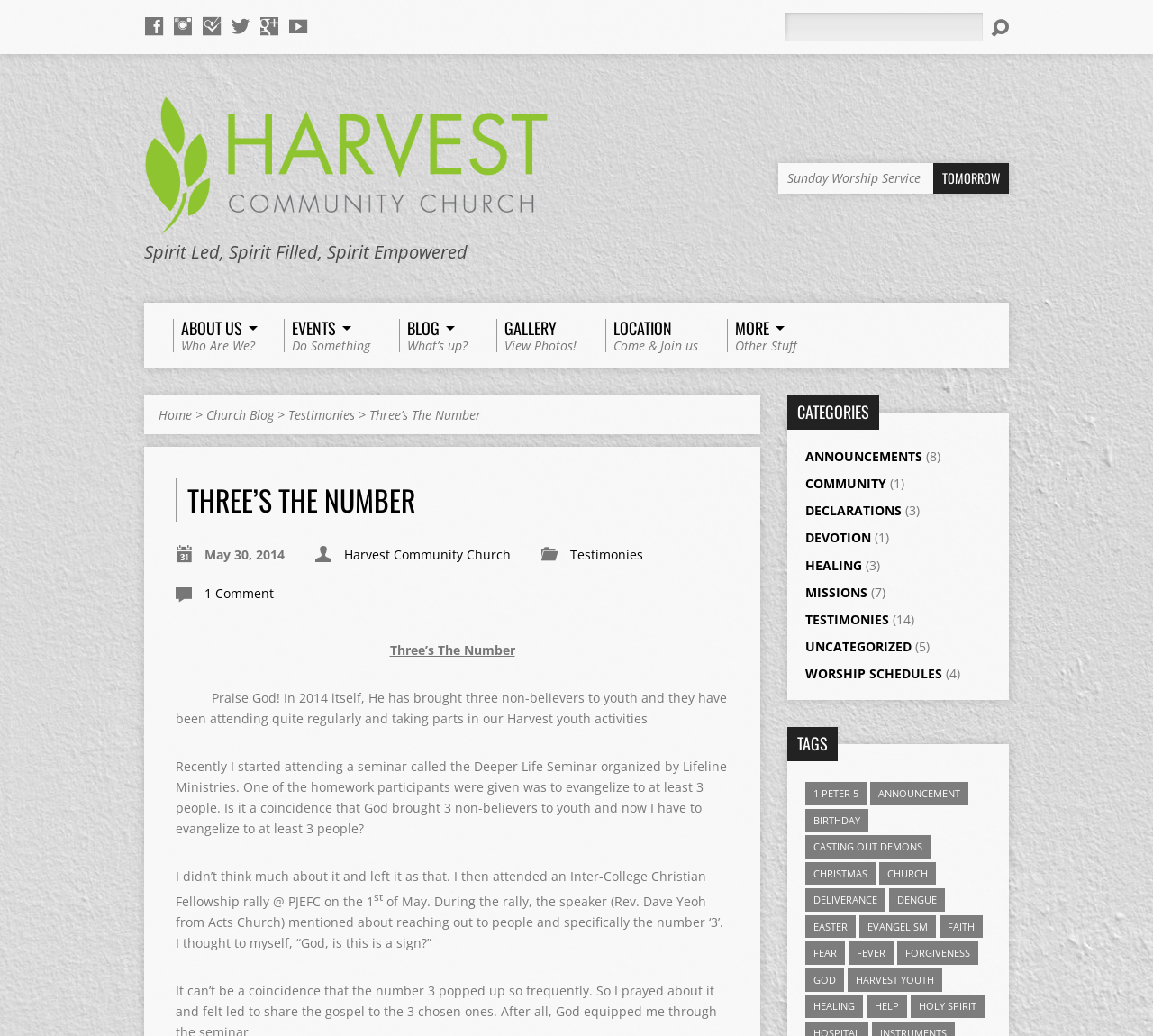Please locate the bounding box coordinates of the element that needs to be clicked to achieve the following instruction: "Click on the 'Three’s The Number' link". The coordinates should be four float numbers between 0 and 1, i.e., [left, top, right, bottom].

[0.32, 0.393, 0.417, 0.409]